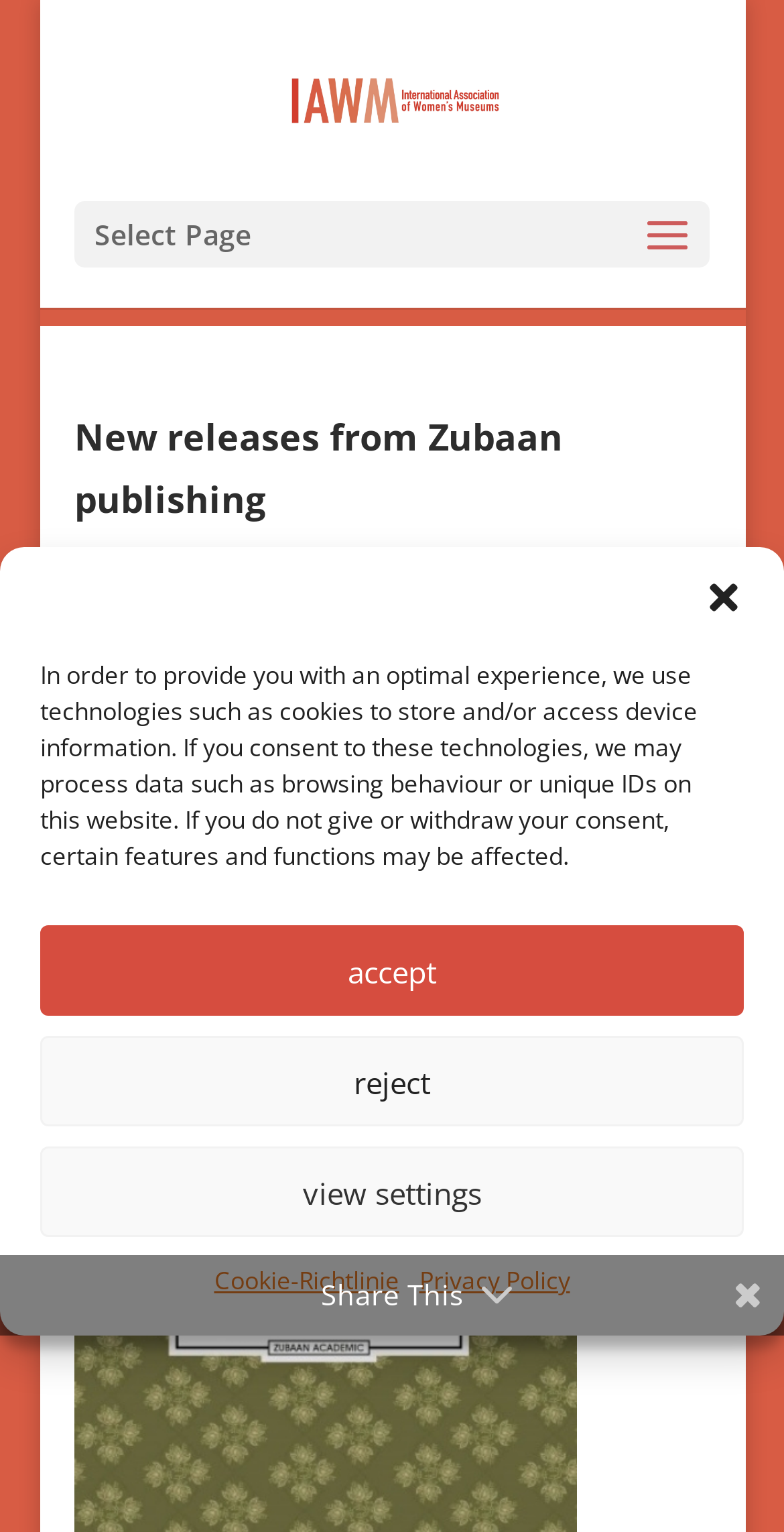Determine the bounding box coordinates for the region that must be clicked to execute the following instruction: "View settings".

[0.051, 0.749, 0.949, 0.808]